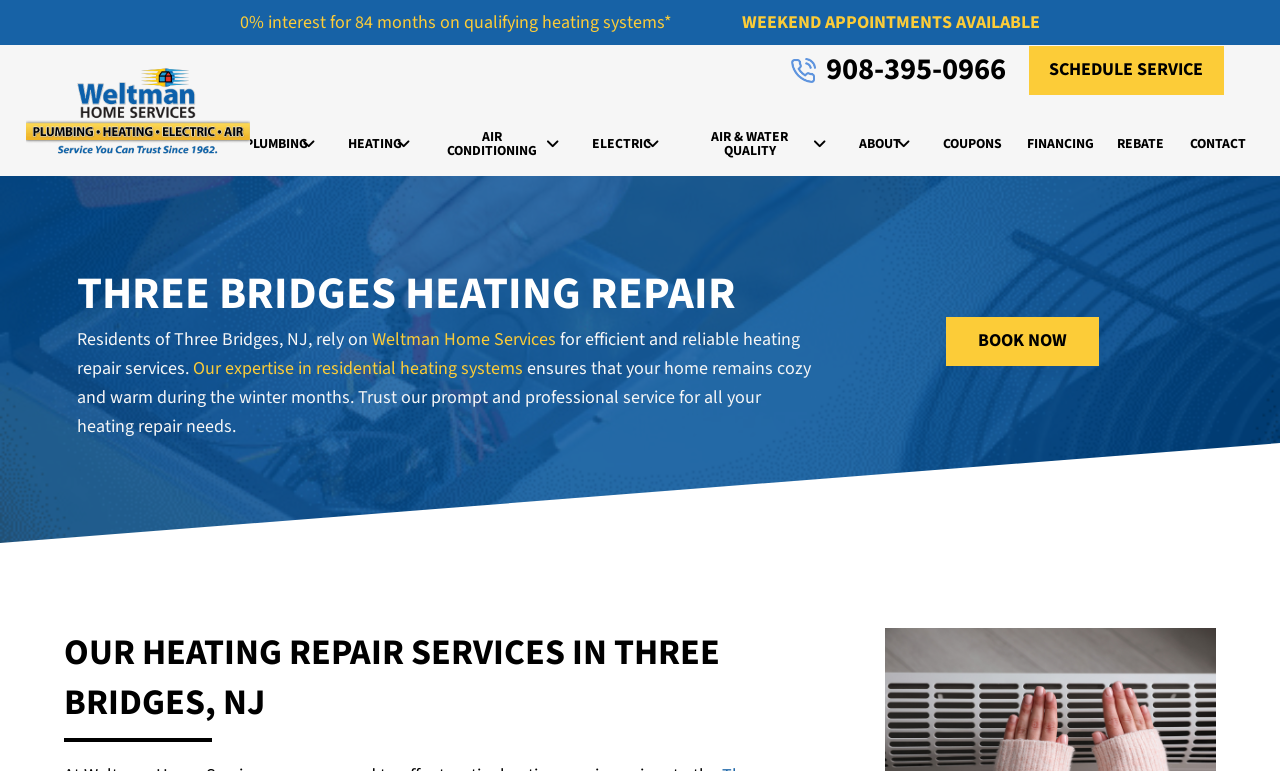Please determine and provide the text content of the webpage's heading.

THREE BRIDGES HEATING REPAIR